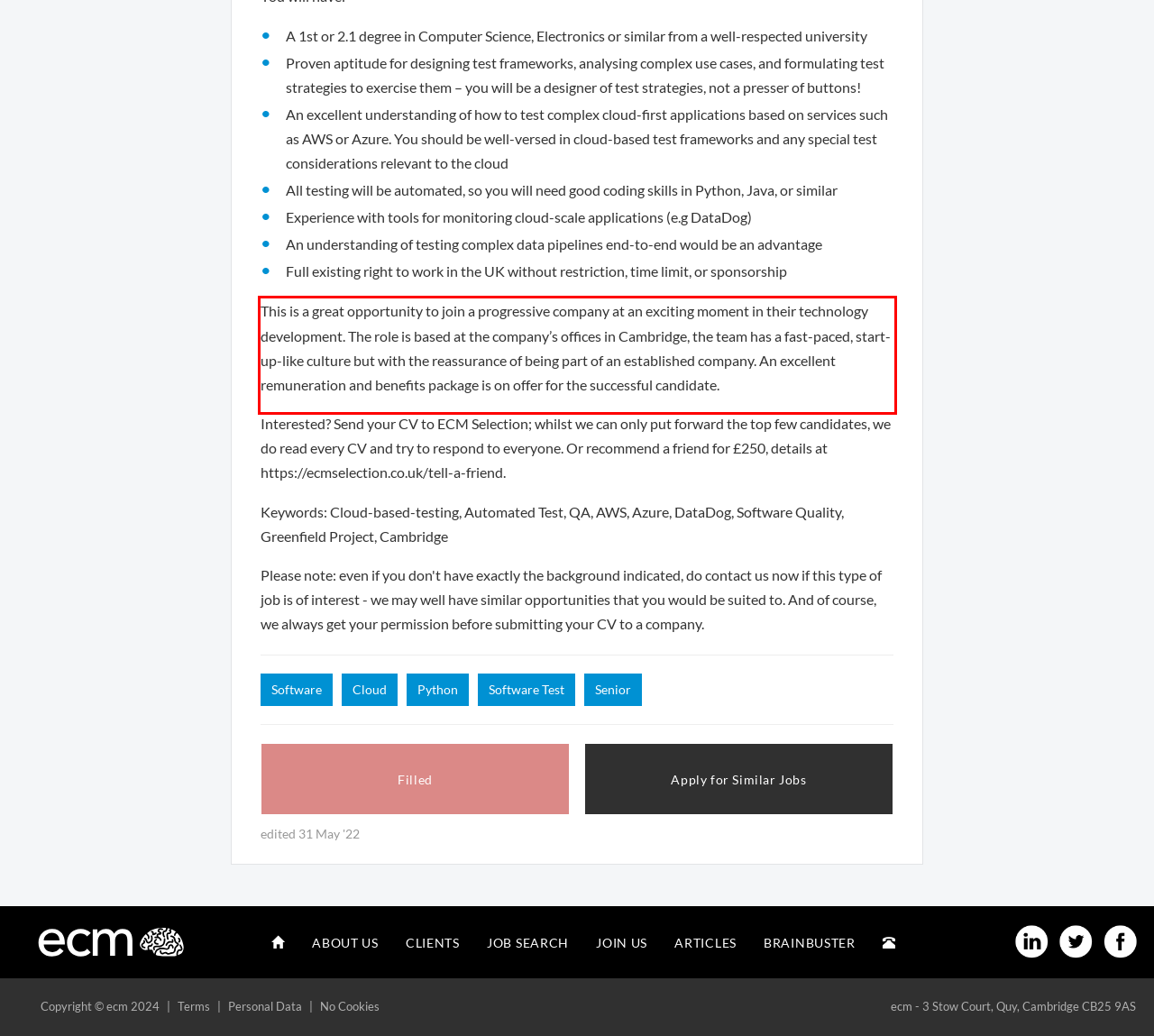Examine the screenshot of the webpage, locate the red bounding box, and perform OCR to extract the text contained within it.

This is a great opportunity to join a progressive company at an exciting moment in their technology development. The role is based at the company’s offices in Cambridge, the team has a fast-paced, start-up-like culture but with the reassurance of being part of an established company. An excellent remuneration and benefits package is on offer for the successful candidate.